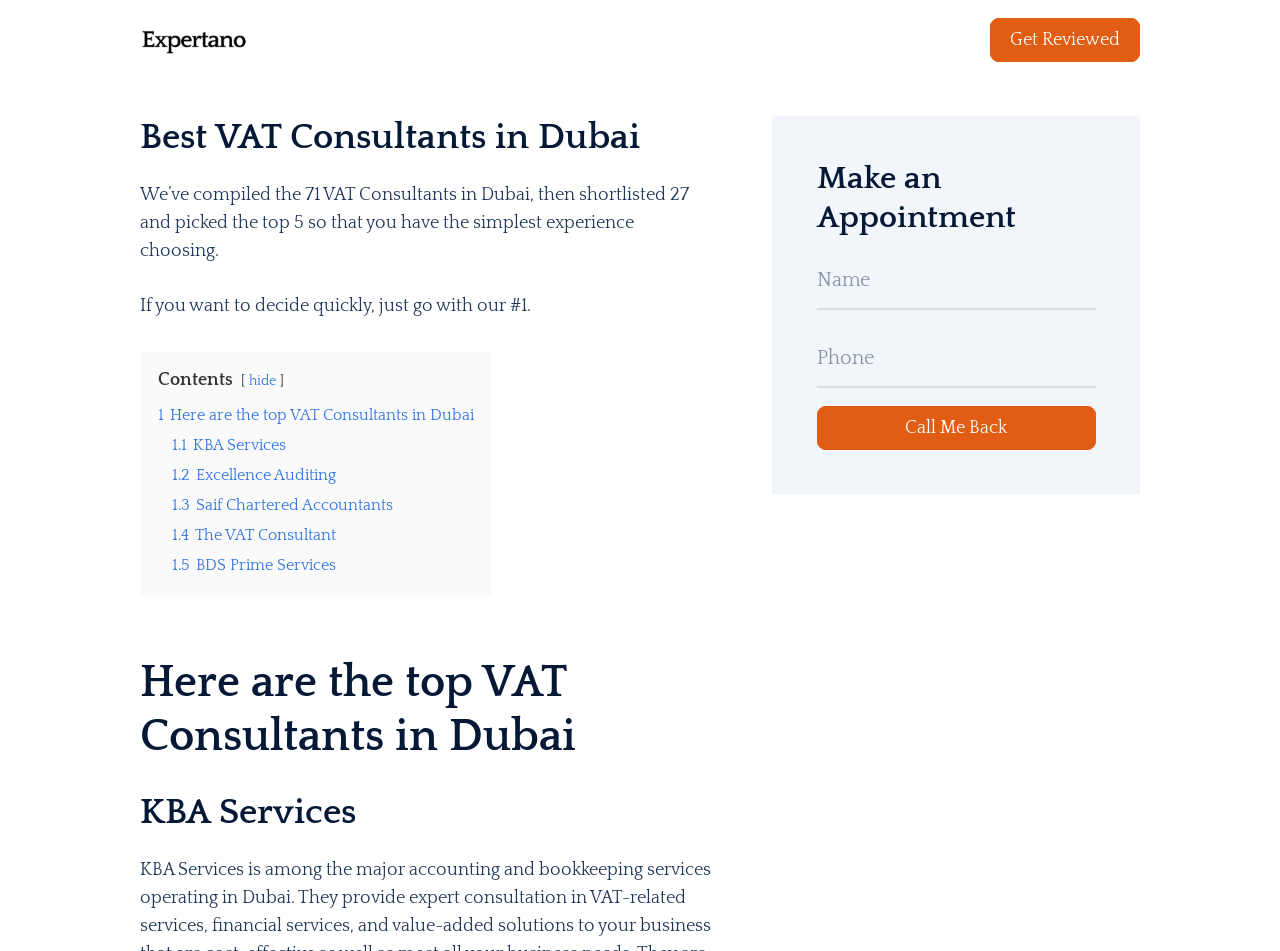Please identify the primary heading of the webpage and give its text content.

Best VAT Consultants in Dubai